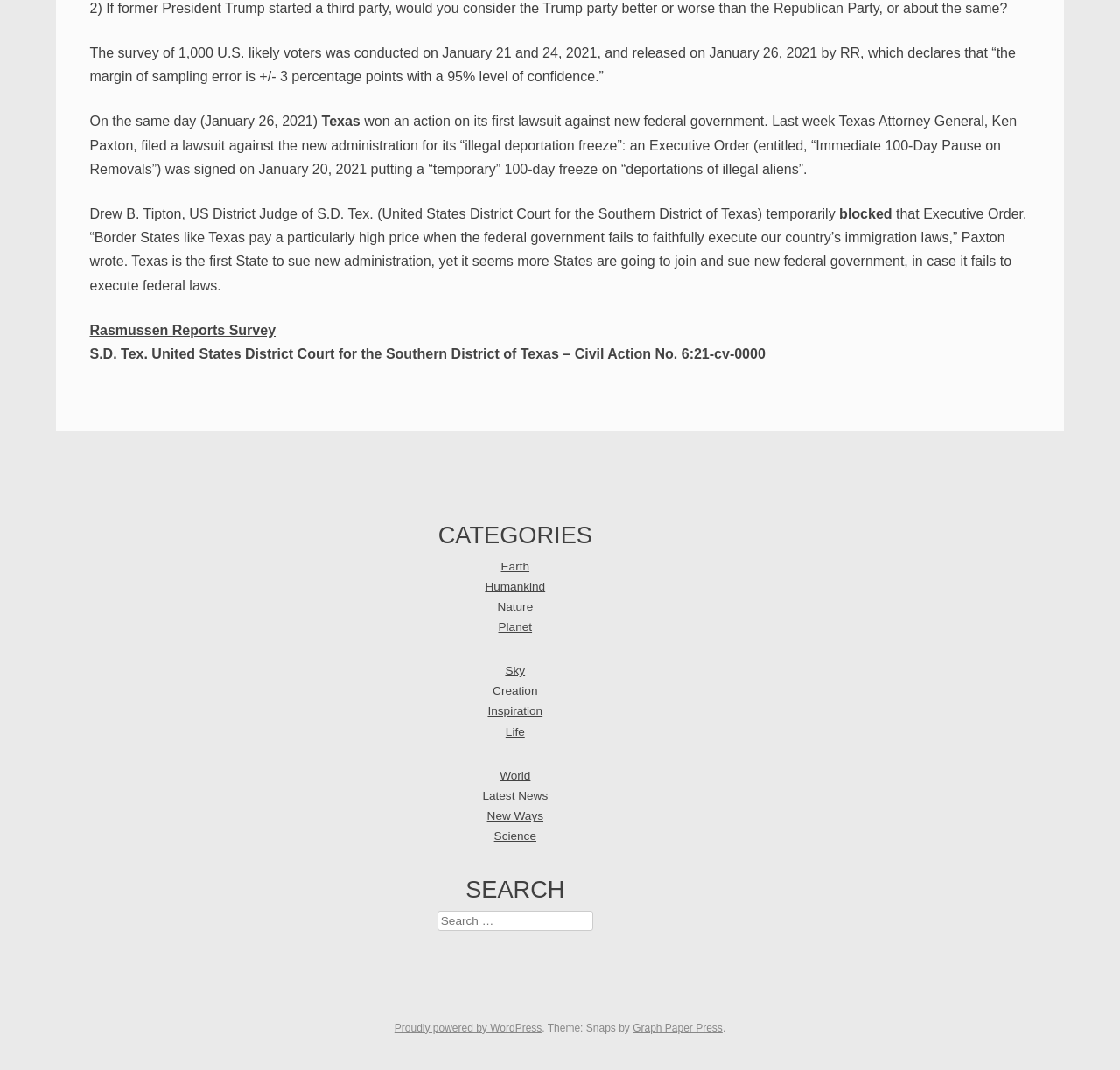What is the topic of the article?
Please respond to the question with a detailed and well-explained answer.

The topic of the article can be determined by reading the first sentence of the article, which mentions 'former President Trump started a third party'. This indicates that the article is discussing the possibility of Trump starting a new political party.